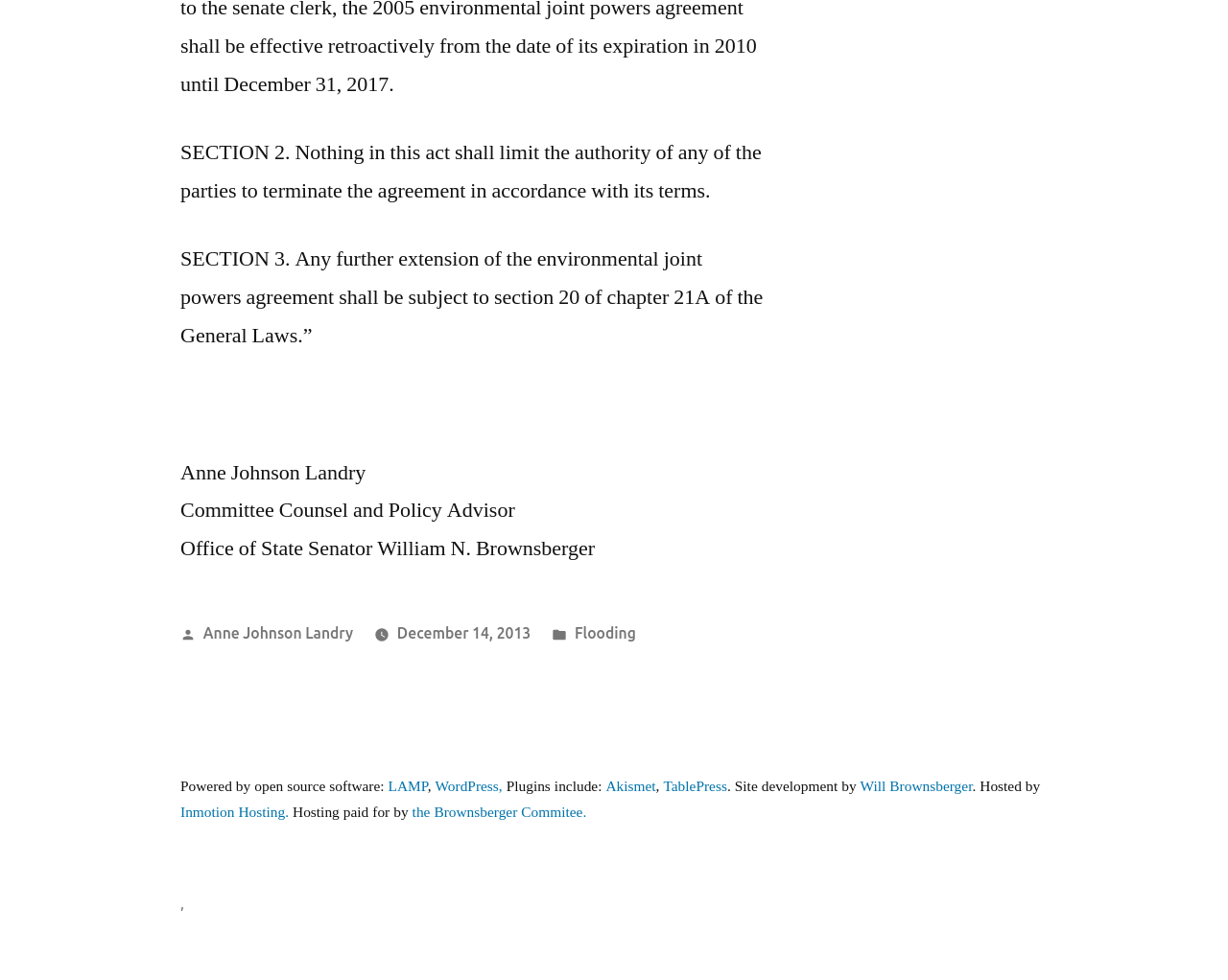Kindly determine the bounding box coordinates for the area that needs to be clicked to execute this instruction: "Learn more about LAMP".

[0.316, 0.793, 0.348, 0.812]